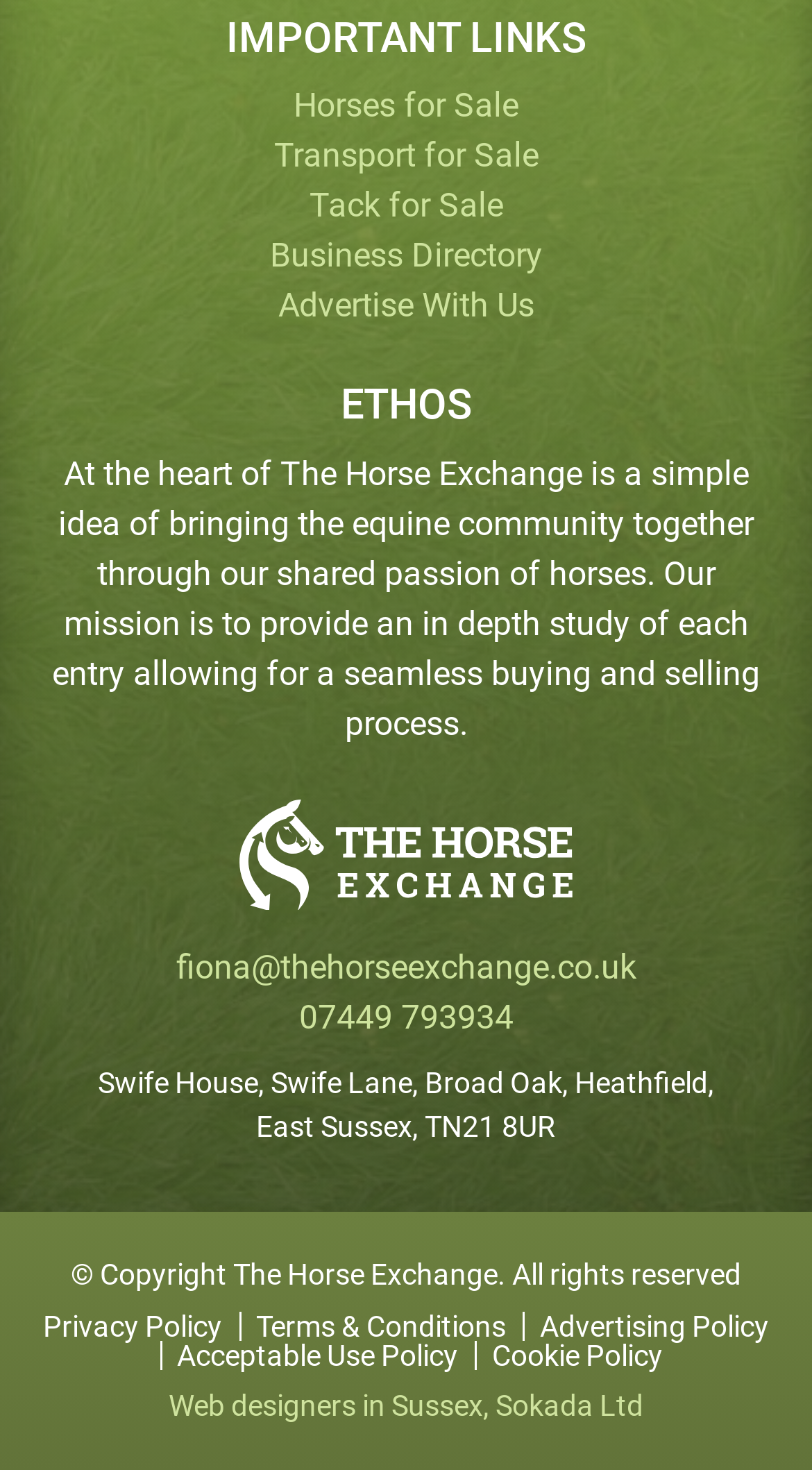Find the bounding box coordinates for the area that must be clicked to perform this action: "Contact us through email".

[0.217, 0.645, 0.783, 0.672]